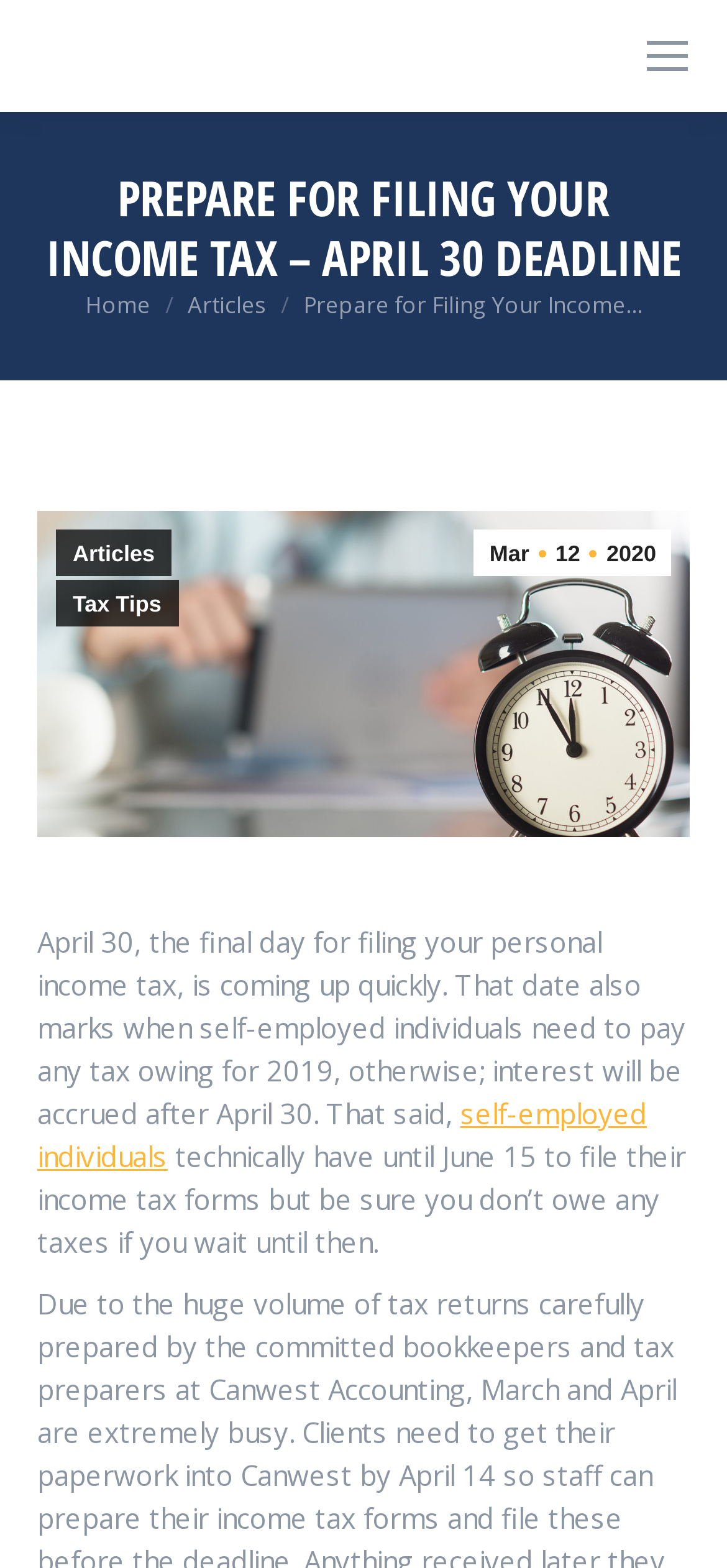Identify the bounding box coordinates for the UI element described by the following text: "Mar122020". Provide the coordinates as four float numbers between 0 and 1, in the format [left, top, right, bottom].

[0.65, 0.338, 0.923, 0.367]